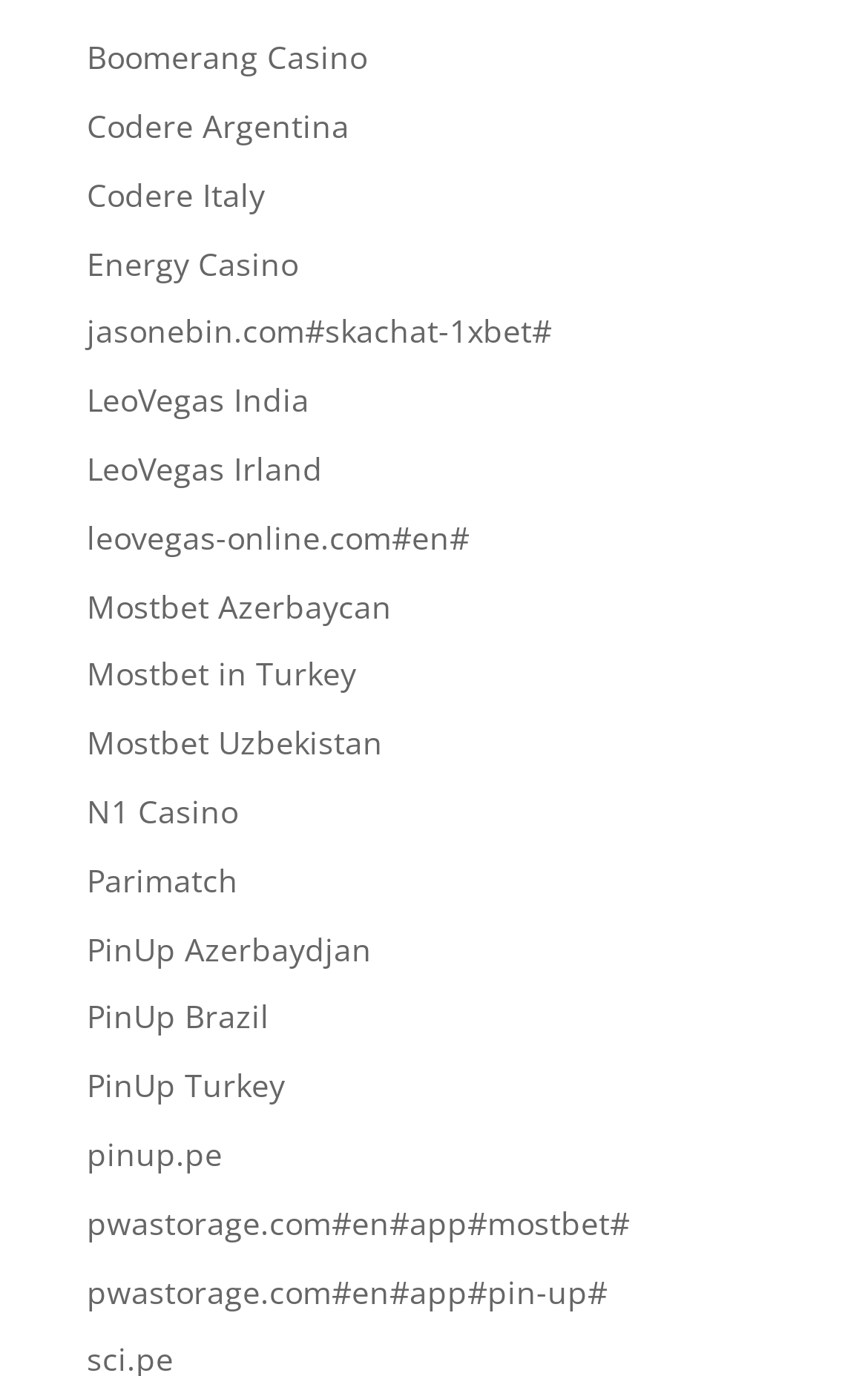Determine the bounding box for the HTML element described here: "pinup.pe". The coordinates should be given as [left, top, right, bottom] with each number being a float between 0 and 1.

[0.1, 0.823, 0.256, 0.854]